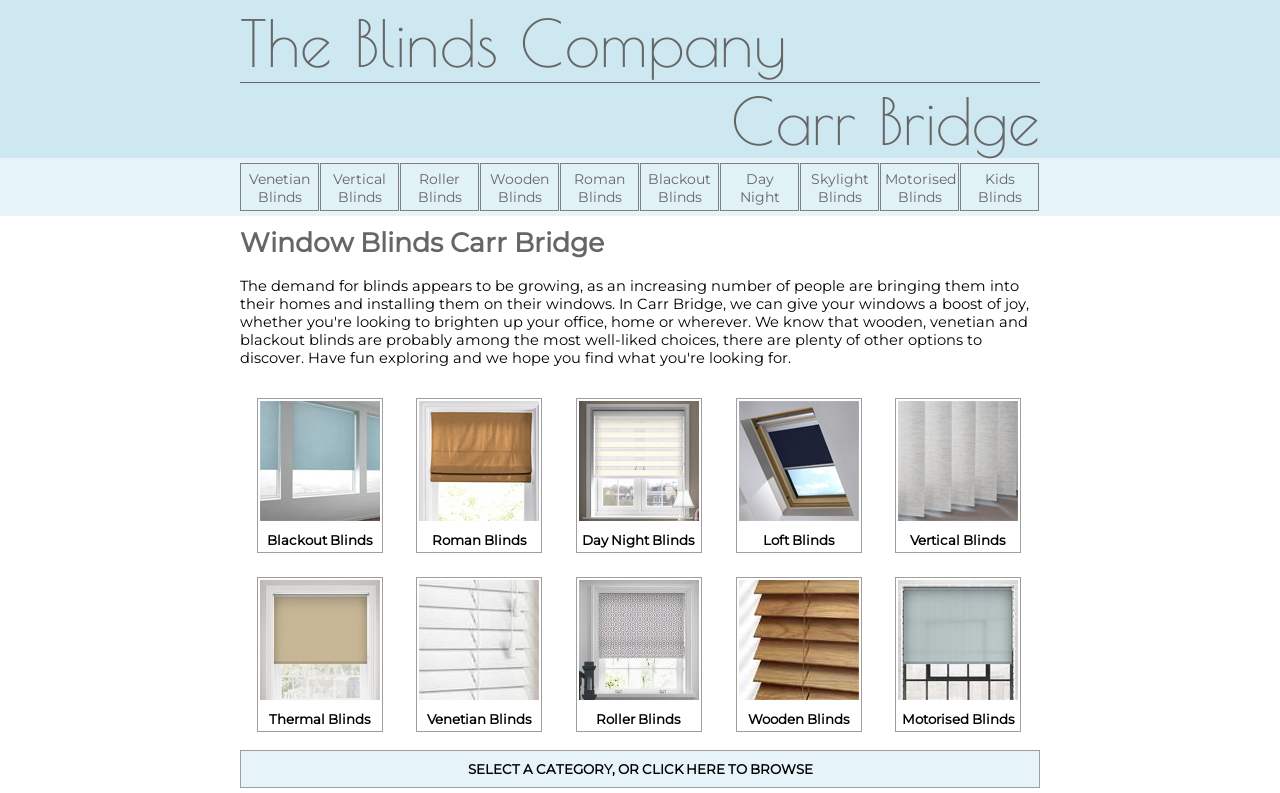How many images are there on the webpage?
Using the image, give a concise answer in the form of a single word or short phrase.

10